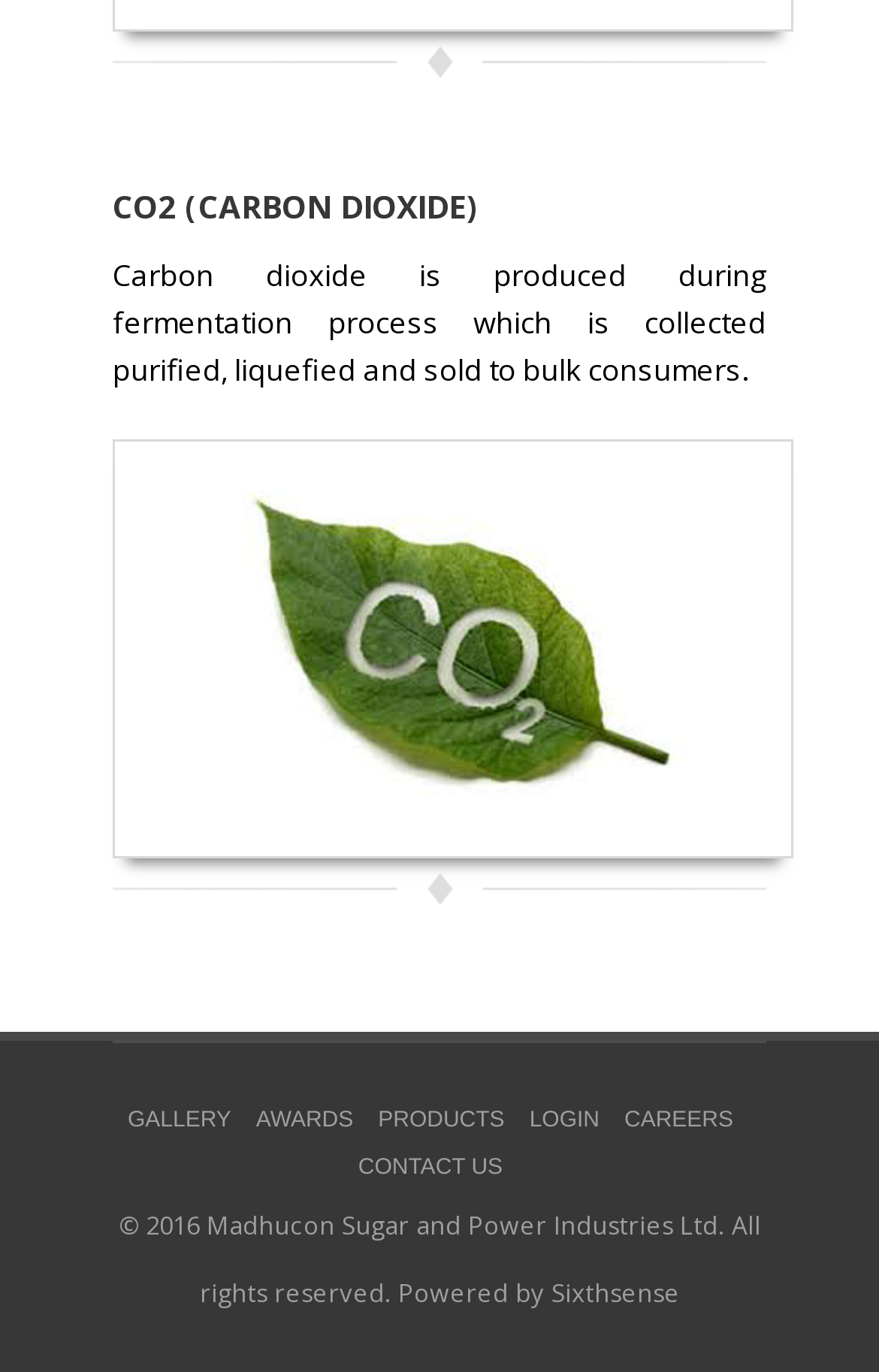Determine the bounding box coordinates for the area you should click to complete the following instruction: "view products".

[0.43, 0.807, 0.574, 0.825]